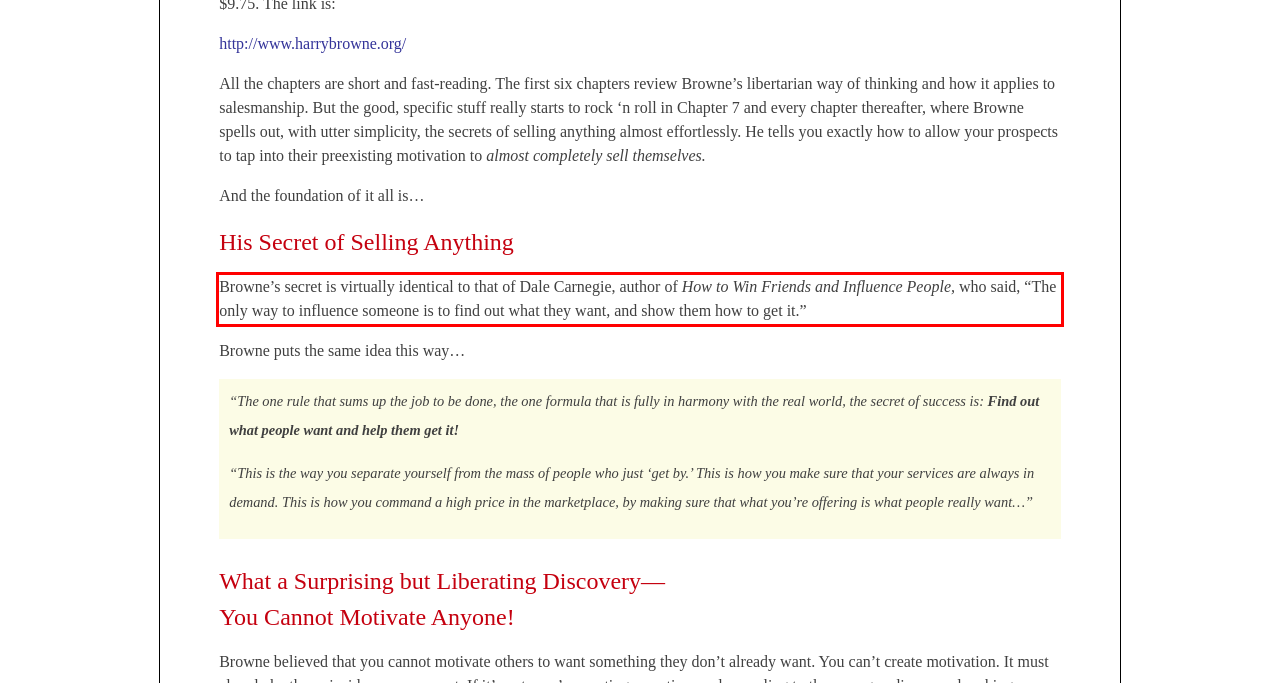Observe the screenshot of the webpage that includes a red rectangle bounding box. Conduct OCR on the content inside this red bounding box and generate the text.

Browne’s secret is virtually identical to that of Dale Carnegie, author of How to Win Friends and Influence People, who said, “The only way to influence someone is to find out what they want, and show them how to get it.”